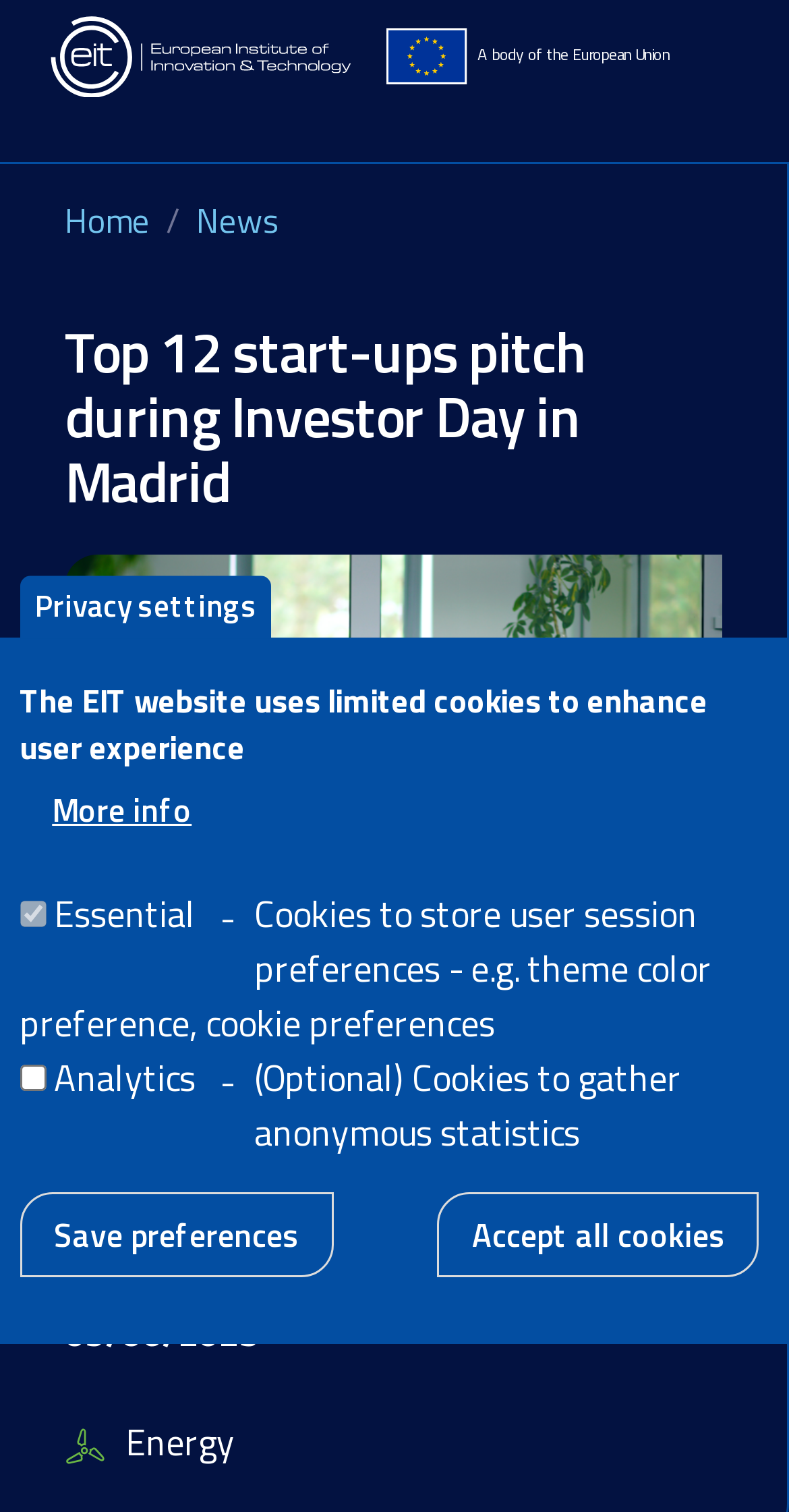Find the coordinates for the bounding box of the element with this description: "Save preferences".

[0.025, 0.788, 0.422, 0.845]